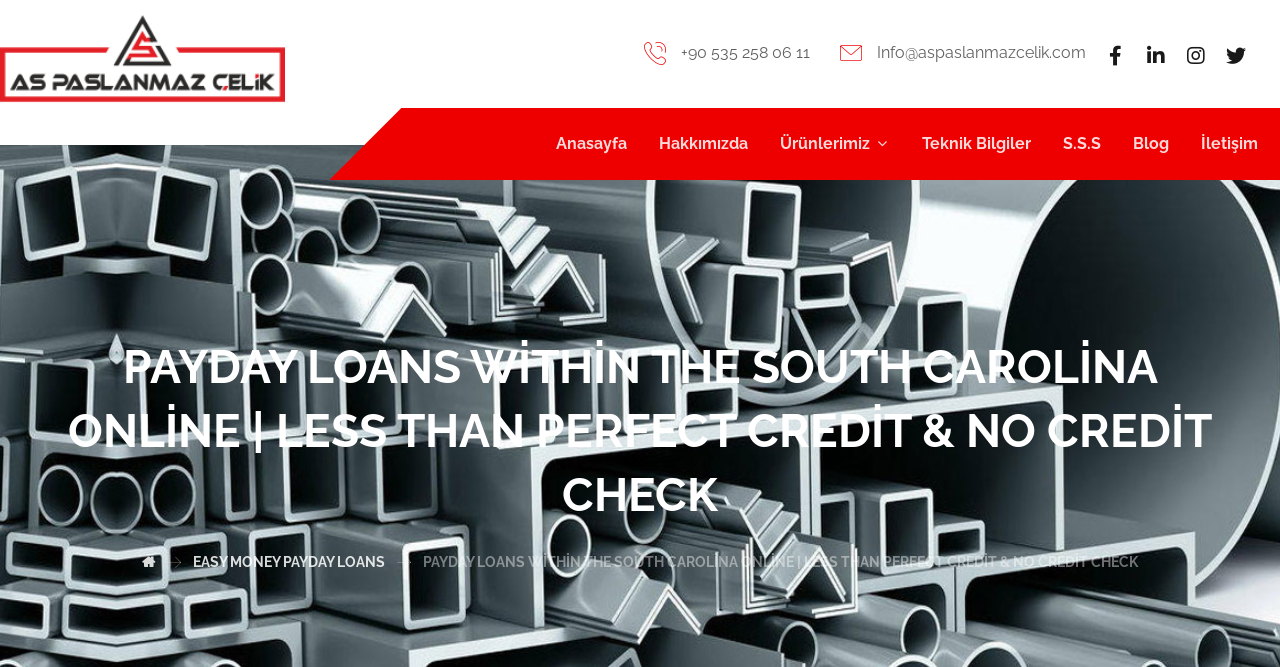Convey a detailed summary of the webpage, mentioning all key elements.

The webpage is about payday loans within South Carolina online, specifically catering to individuals with less than perfect credit and no credit check. 

At the top left corner, there is a logo image with the text "As Paslanmaz Çelik" which is also a link. To the right of the logo, there are social media links to Facebook, Linkedin, Instagram, and Twitter. Below the logo, there is a row of links containing contact information, including an email address and a phone number.

Below the contact information, there is a navigation menu with links to various pages, including "Anasayfa" (home), "Hakkımızda" (about us), "Ürünlerimiz" (our products), "Teknik Bilgiler" (technical information), "S.S.S" (FAQ), "Blog", and "İletişim" (contact).

The main content of the webpage is headed by a large title "PAYDAY LOANS WİTHİN THE SOUTH CAROLİNA ONLİNE | LESS THAN PERFECT CREDİT & NO CREDİT CHECK", which spans almost the entire width of the page. 

At the bottom of the page, there is a section with a link to "EASY MONEY PAYDAY LOANS" and another link with the same text as the main title. This section also contains a small icon with a star symbol.